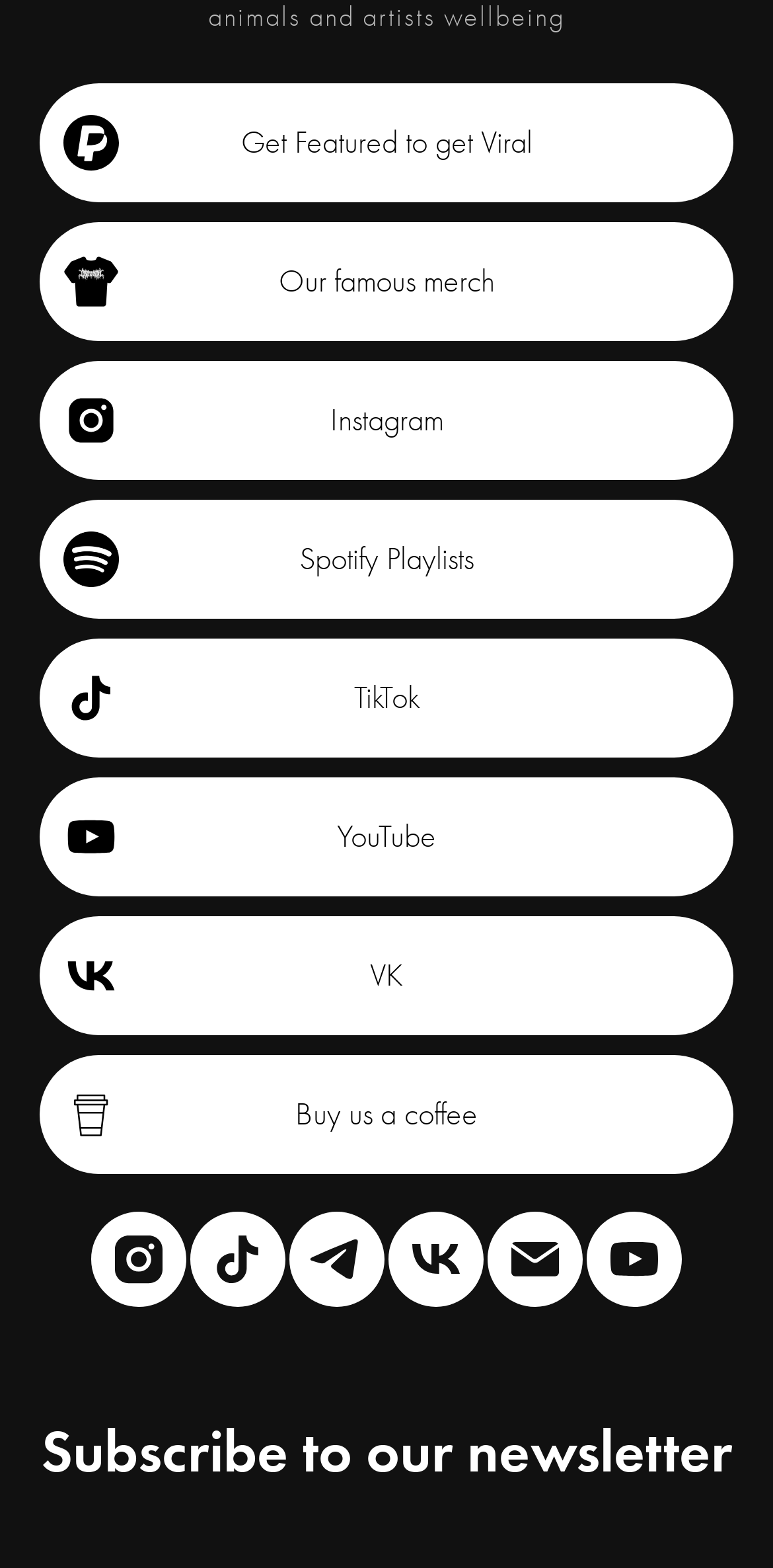Determine the bounding box for the described UI element: "aria-label="youtube"".

[0.759, 0.773, 0.882, 0.833]